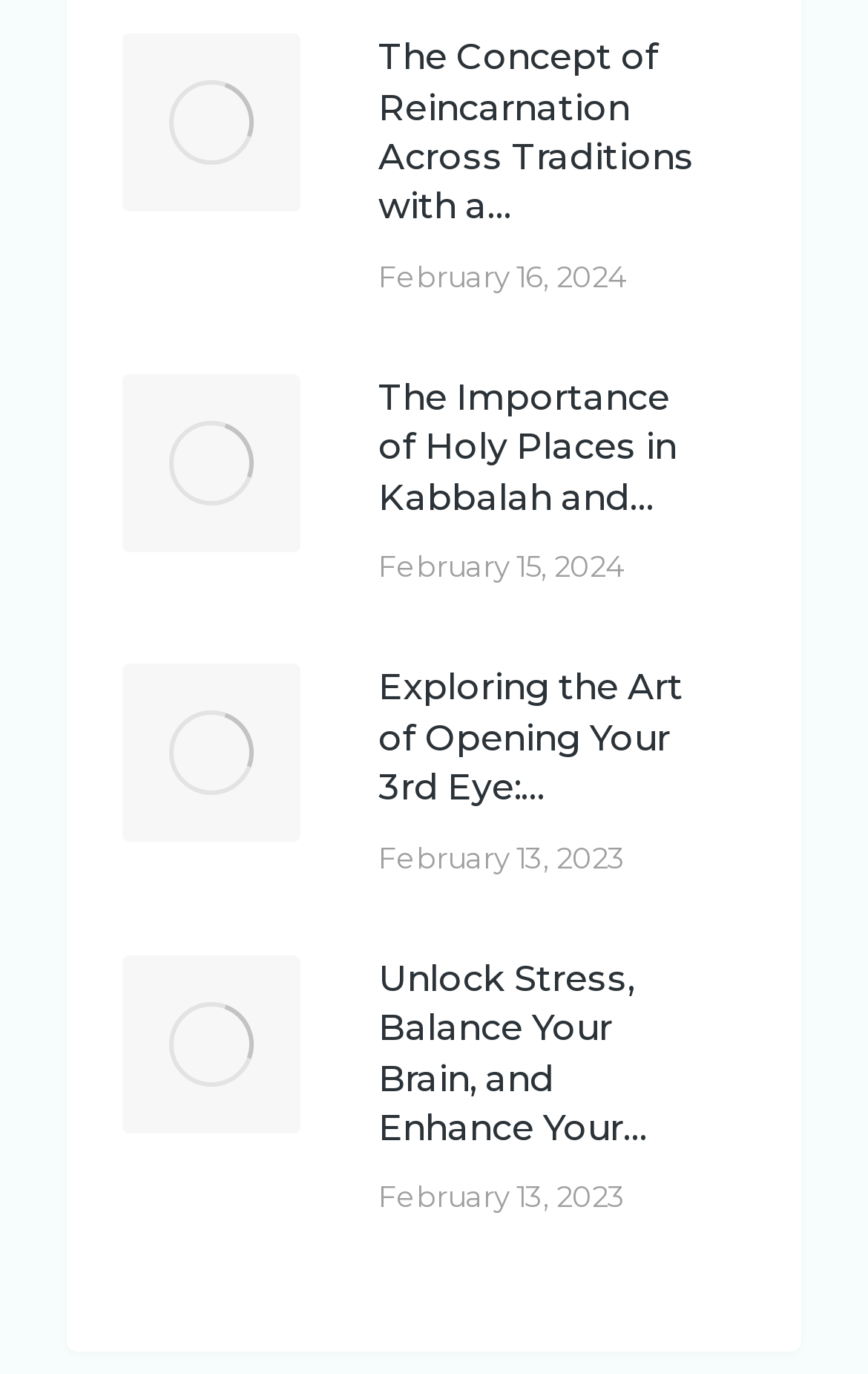Please indicate the bounding box coordinates for the clickable area to complete the following task: "view post image". The coordinates should be specified as four float numbers between 0 and 1, i.e., [left, top, right, bottom].

[0.141, 0.025, 0.346, 0.154]